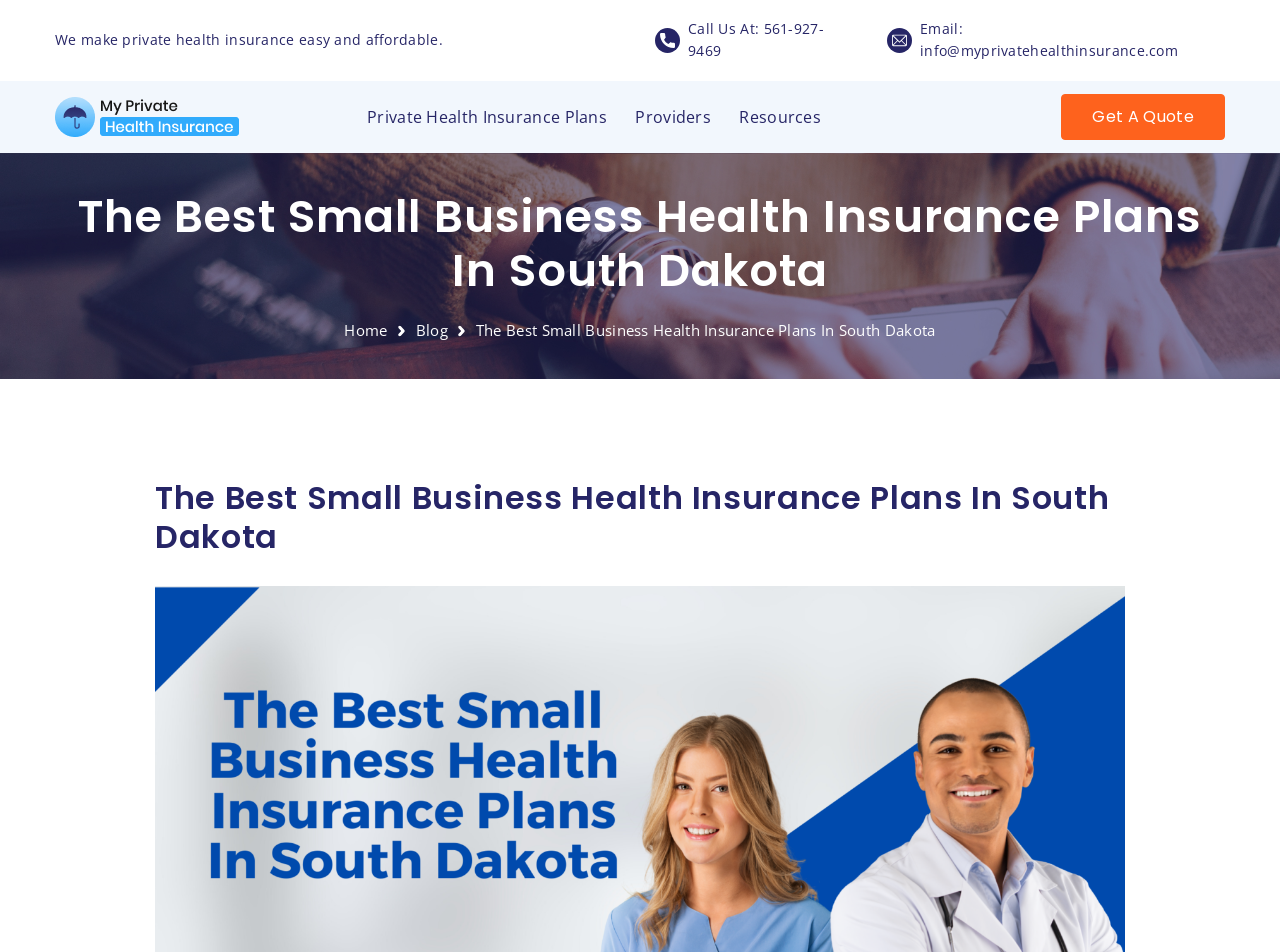Please respond to the question with a concise word or phrase:
What is the email address to contact for health insurance?

info@myprivatehealthinsurance.com